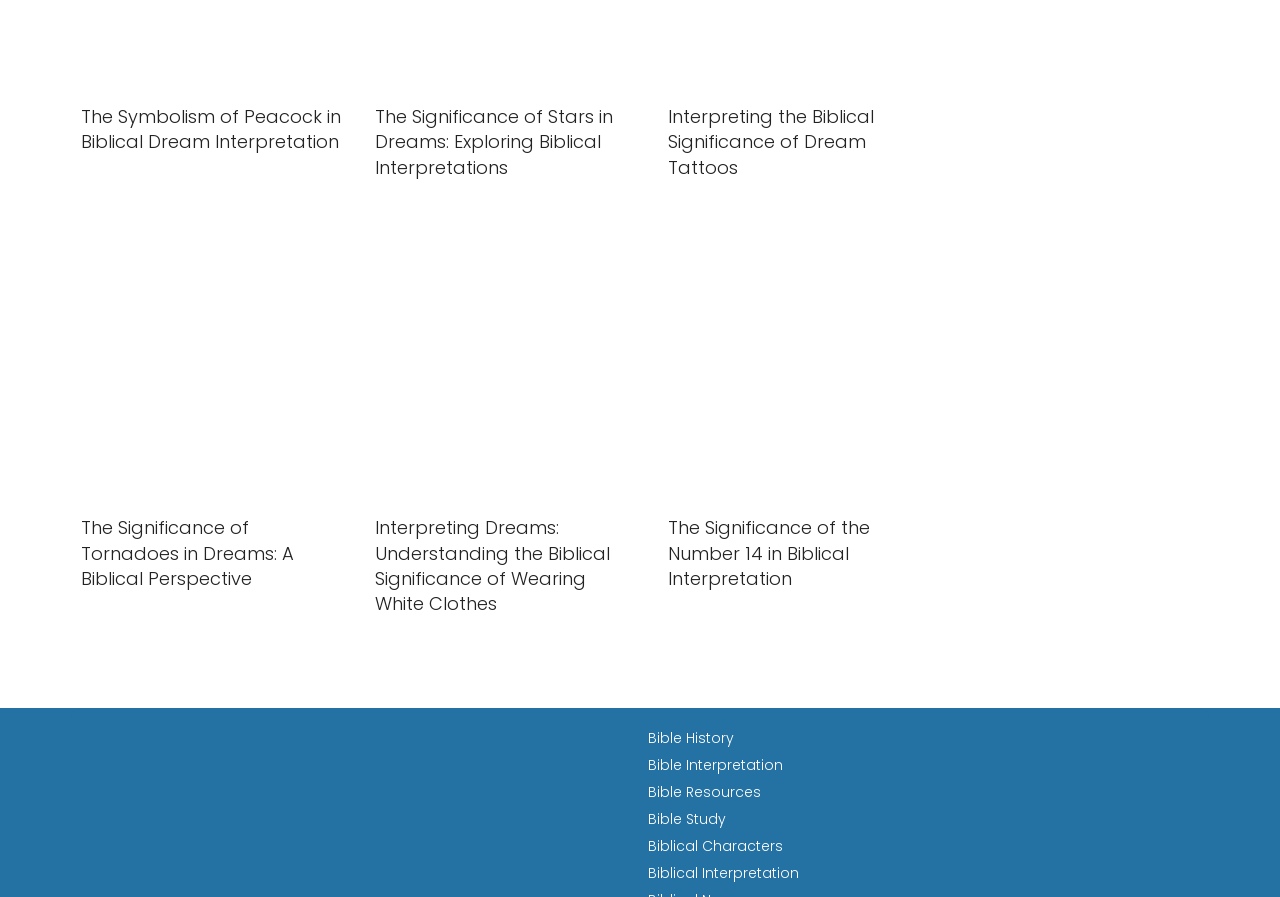Using the information in the image, could you please answer the following question in detail:
What is the topic of the first article?

The first article is about the significance of tornadoes in dreams from a biblical perspective, as indicated by the link text 'The Significance of Tornadoes in Dreams: A Biblical Perspective'.